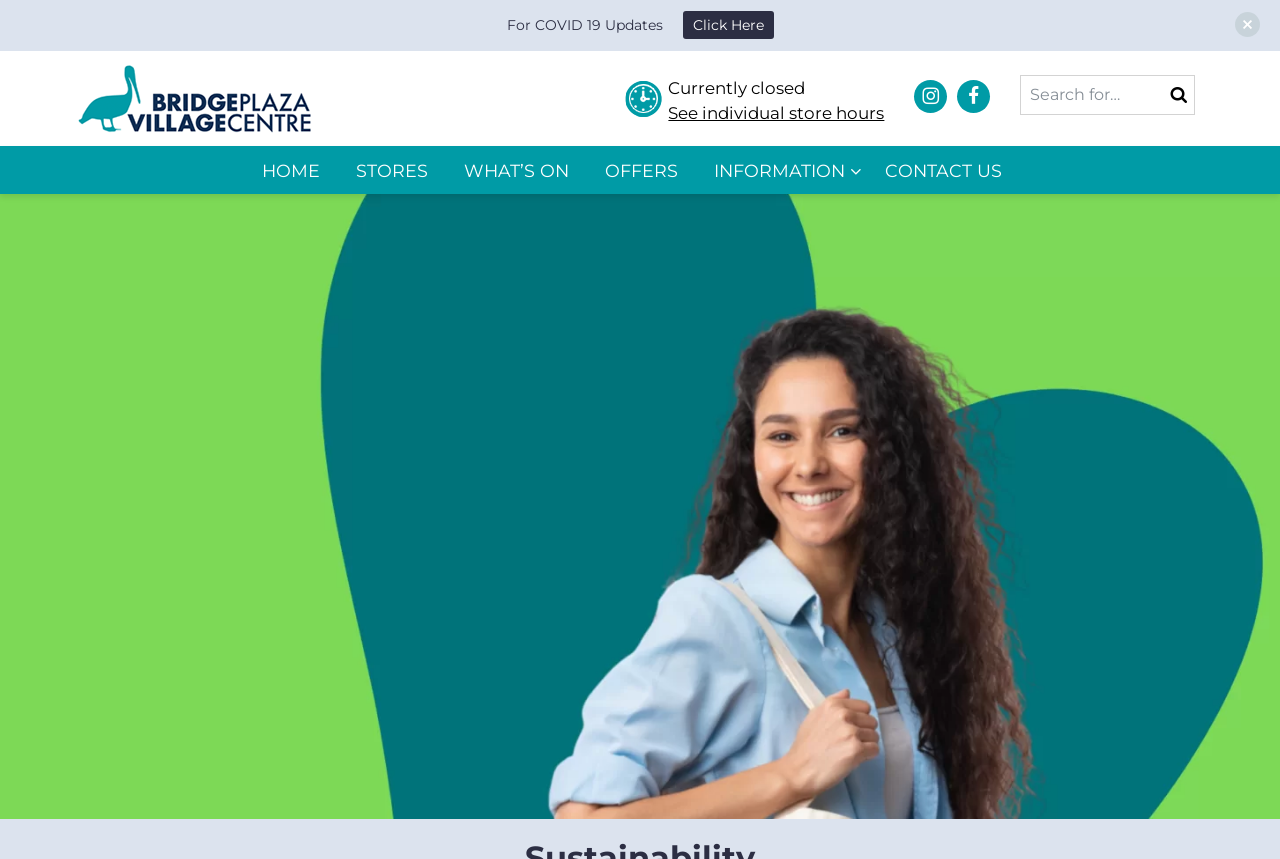Determine the bounding box coordinates of the region that needs to be clicked to achieve the task: "Go to home page".

[0.197, 0.17, 0.27, 0.226]